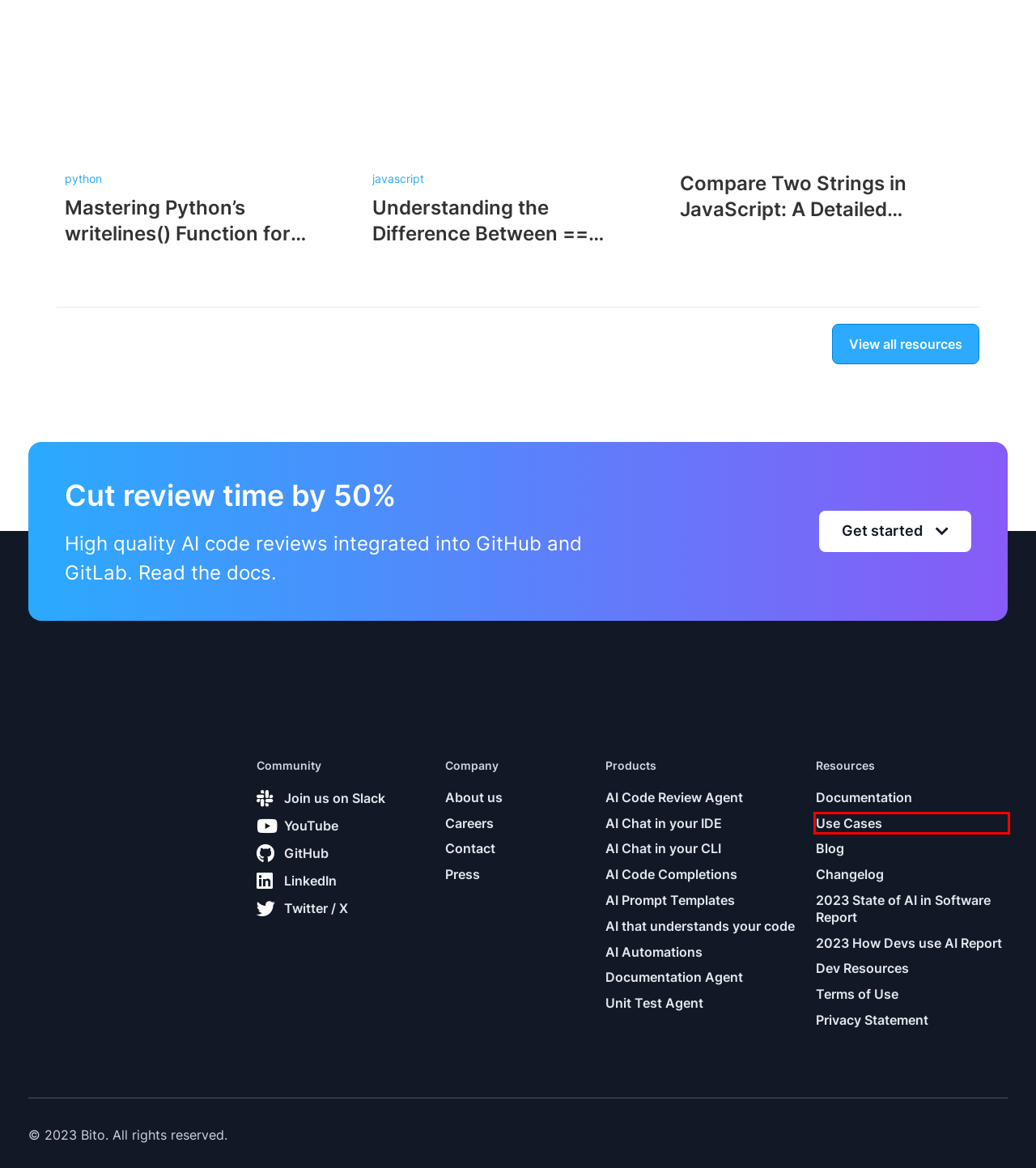Look at the screenshot of a webpage with a red bounding box and select the webpage description that best corresponds to the new page after clicking the element in the red box. Here are the options:
A. javascript - Bito
B. AI for coding - AI Code Completion & Chat
C. About US - AI-Assisted Software Development Tool – Web Development Tool - Bito
D. AI Adoption in Software Development Survey Report 2023 - Bito
E. python - Bito
F. Terms of Use - Bito
G. Slack
H. Use Cases - Bito

H